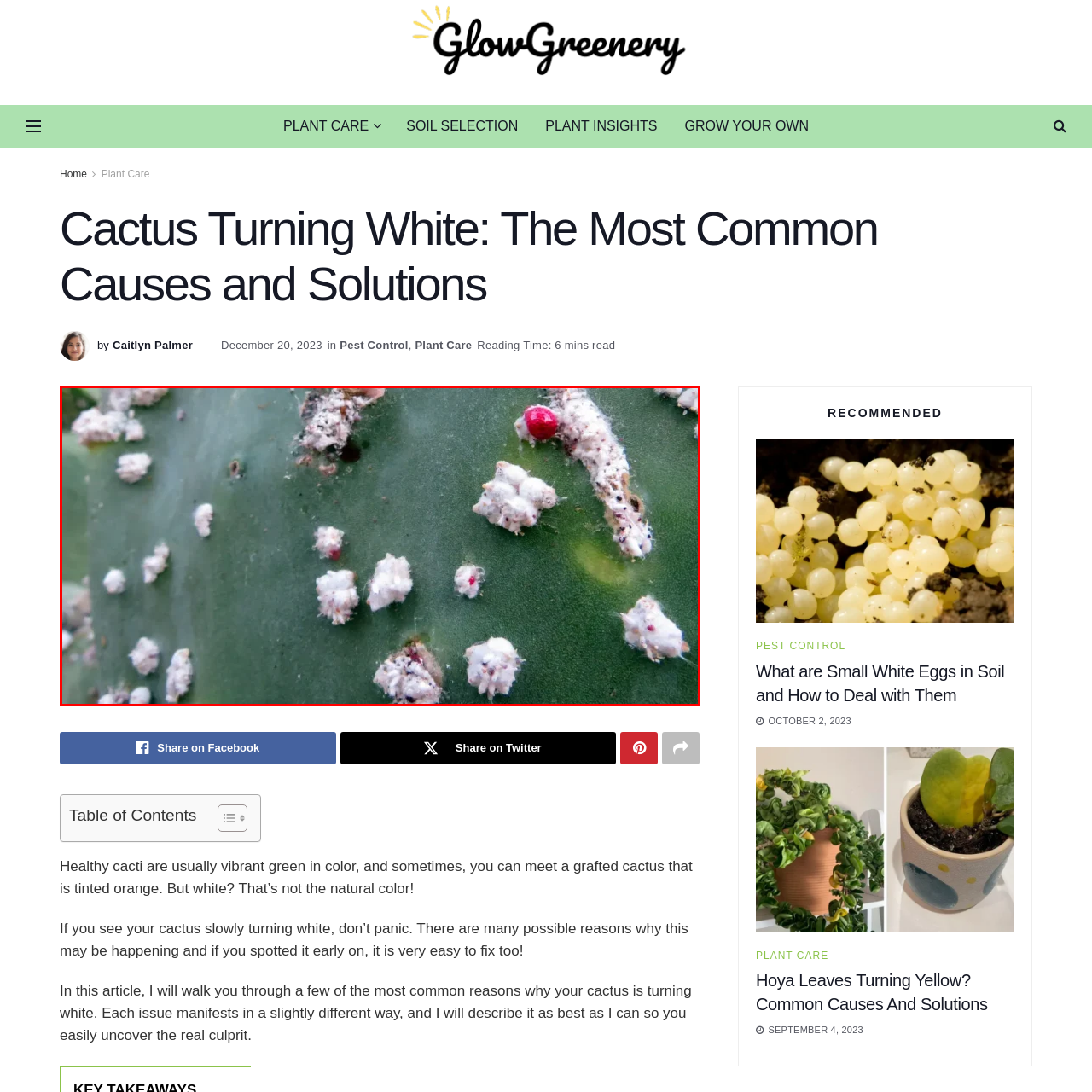Elaborate on all the details and elements present in the red-outlined area of the image.

The image illustrates a cactus with visible white and red pest infestations, likely mealybugs or cochineal scale, which are common issues impacting the health of cacti. These pests appear as fluffy white masses scattered across the cactus pads, with a few red spots indicating the presence of cochineal scale. Such infestations can cause significant damage, affecting the plant's vitality and appearance. This visual serves as an important reminder for plant care enthusiasts to regularly inspect their cacti for signs of pests, as early detection can lead to effective treatment and ensure the longevity of the plant. The context emphasizes the significance of understanding both the symptoms and the proper care techniques for maintaining healthy cacti.